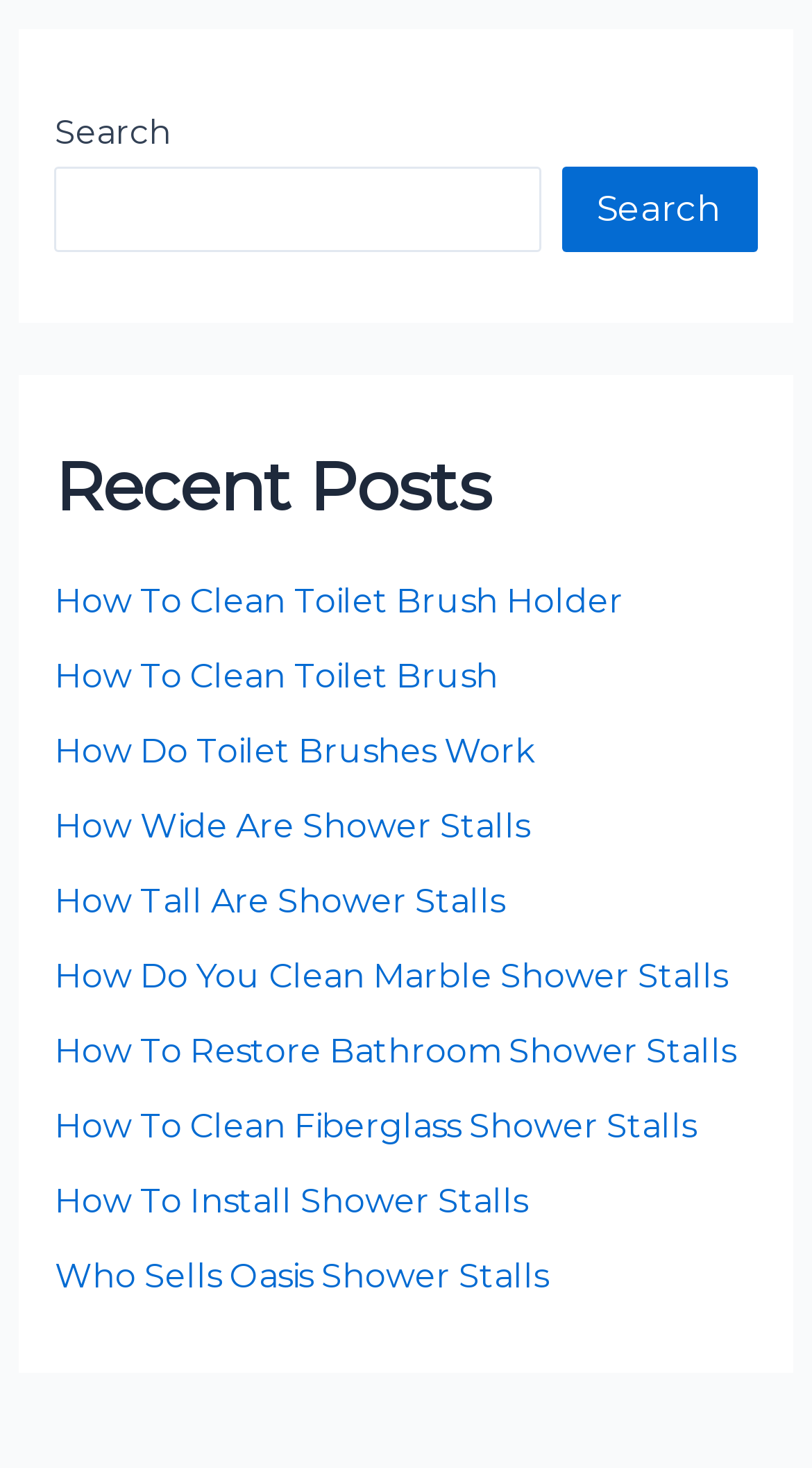Determine the bounding box coordinates of the element that should be clicked to execute the following command: "click on the search button".

[0.692, 0.113, 0.933, 0.171]